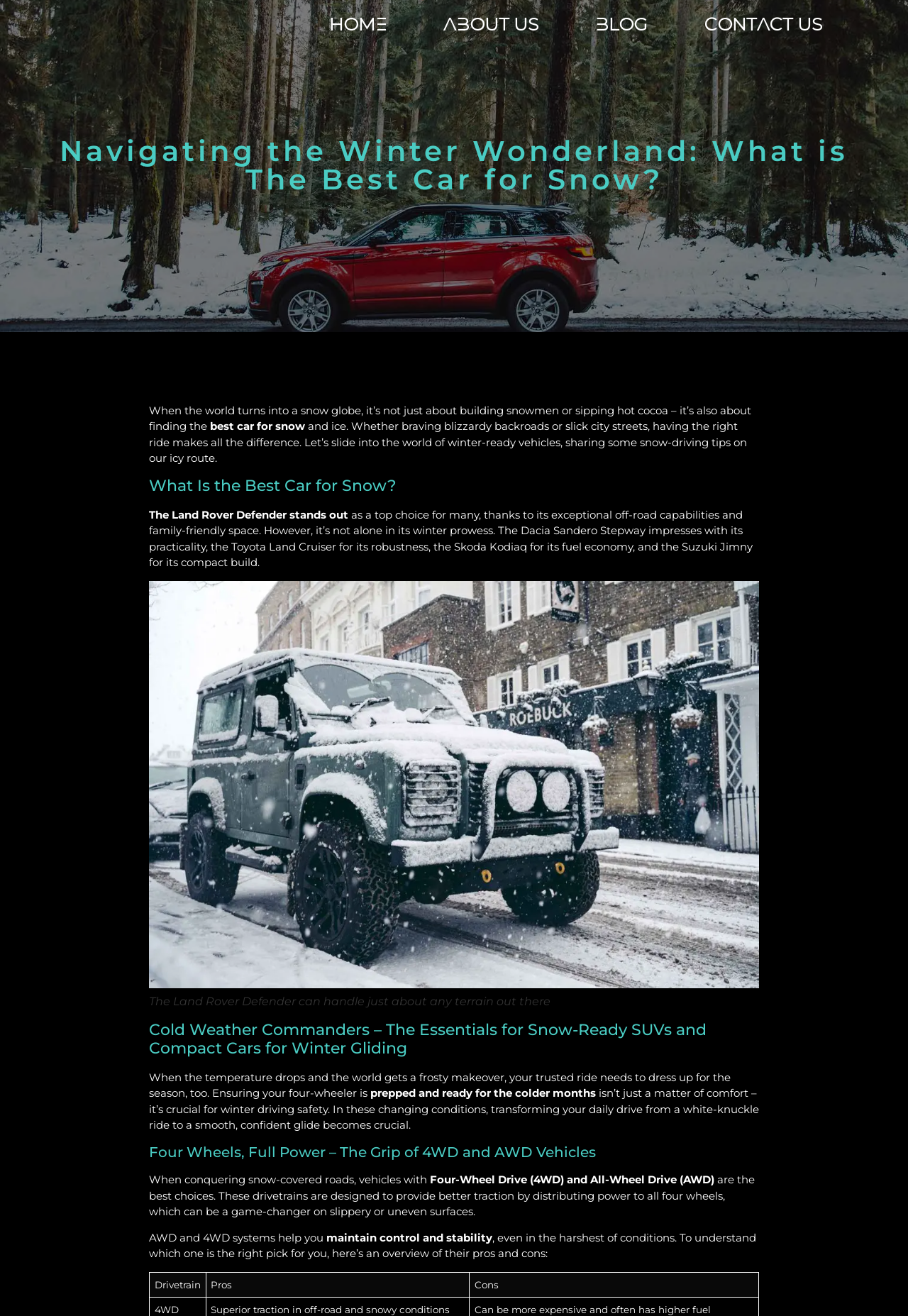Identify and provide the main heading of the webpage.

Navigating the Winter Wonderland: What is The Best Car for Snow?